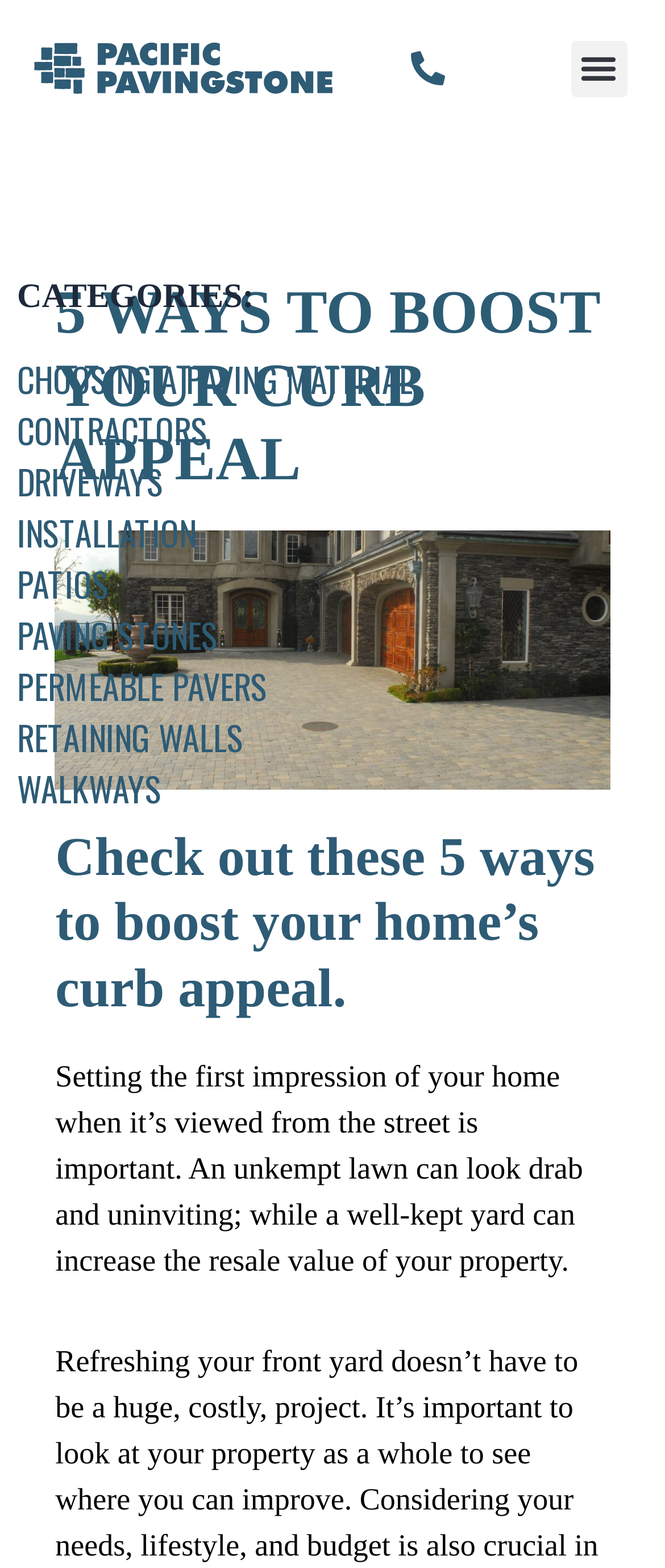Summarize the contents and layout of the webpage in detail.

The webpage is about boosting a home's curb appeal, with a focus on outdoor spaces. At the top left, there is a logo of Pacific Pavingstone in blue. To the right of the logo, there is a link. On the top right, there is a menu toggle button. 

Below the logo and the link, there is a large heading that reads "5 WAYS TO BOOST YOUR CURB APPEAL". Underneath the heading, there is a figure with an image, taking up most of the width of the page. 

Below the image, there is another heading that summarizes the content of the page, which is about checking out five ways to boost a home's curb appeal. Following this heading, there is a block of text that explains the importance of setting a good first impression of a home when viewed from the street, and how a well-kept yard can increase the resale value of a property.

On the left side of the page, there is a complementary section with a heading that reads "CATEGORIES:". Below this heading, there are seven links to different categories, including "CHOOSING A PAVING MATERIAL", "CONTRACTORS", "DRIVEWAYS", "INSTALLATION", "PATIOS", "PAVING STONES", and "PERMEABLE PAVERS", among others. These links are stacked vertically, taking up about half of the page's height.